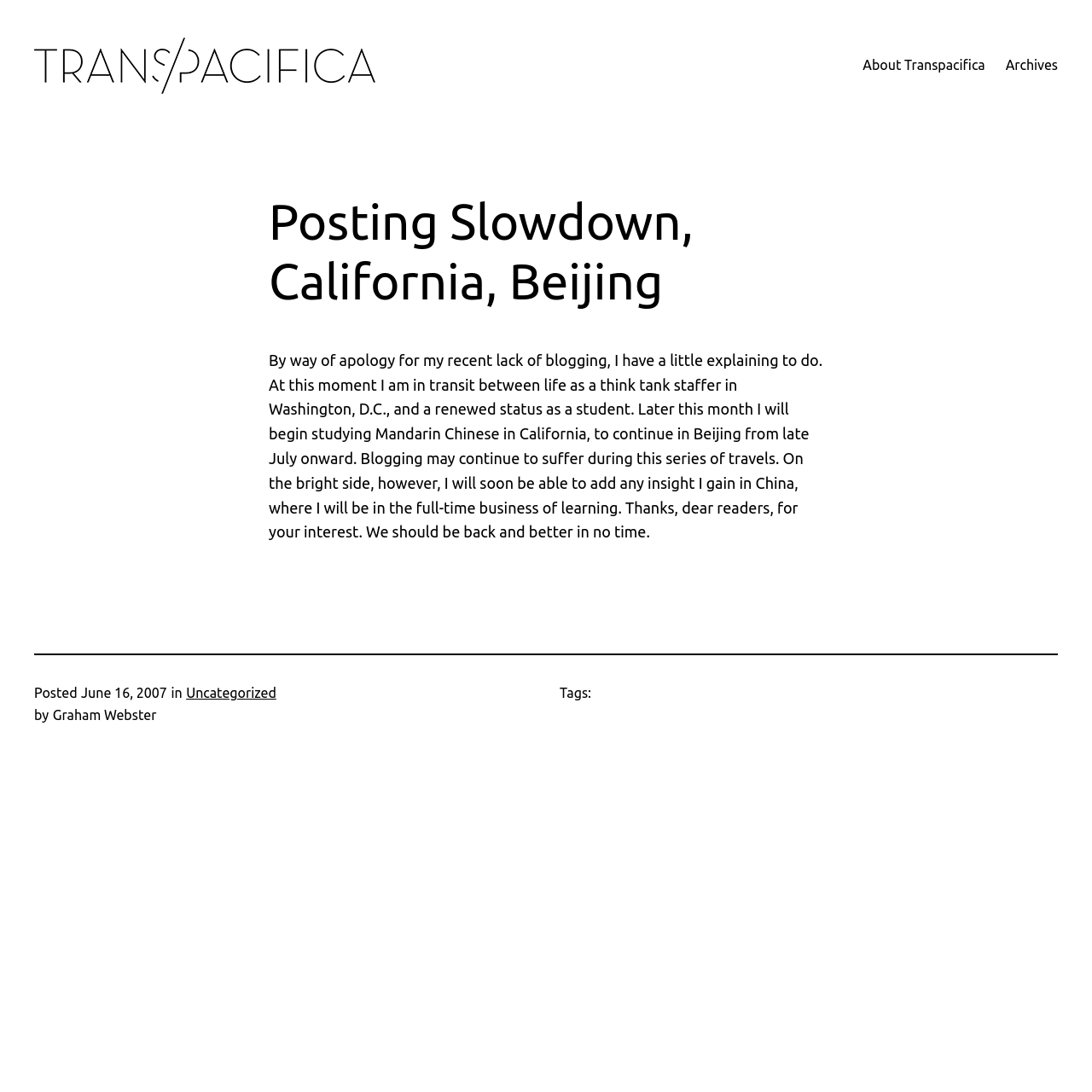Bounding box coordinates should be in the format (top-left x, top-left y, bottom-right x, bottom-right y) and all values should be floating point numbers between 0 and 1. Determine the bounding box coordinate for the UI element described as: Archives

[0.921, 0.05, 0.969, 0.07]